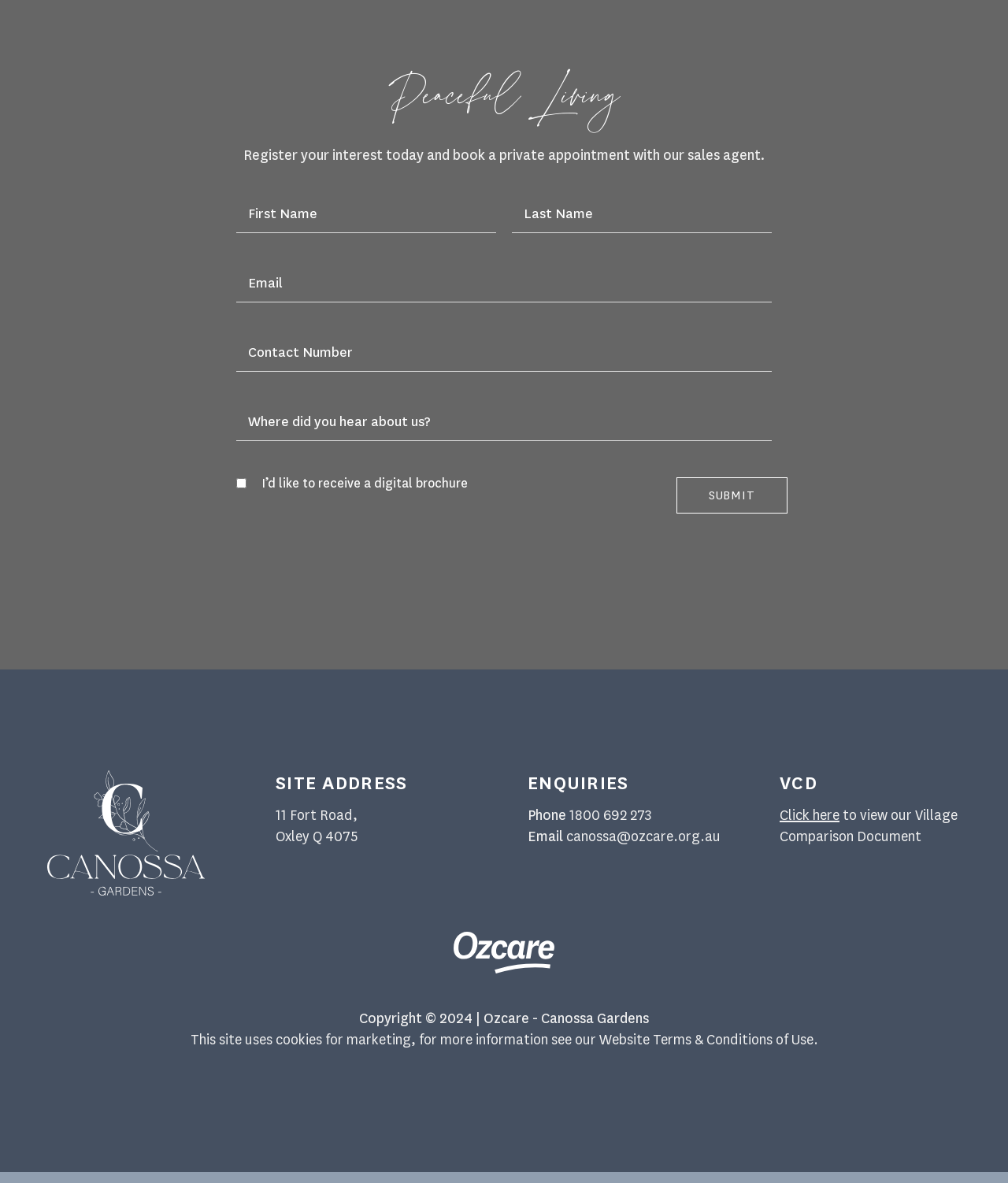Identify the bounding box coordinates of the specific part of the webpage to click to complete this instruction: "View the Village Comparison Document".

[0.773, 0.681, 0.833, 0.697]